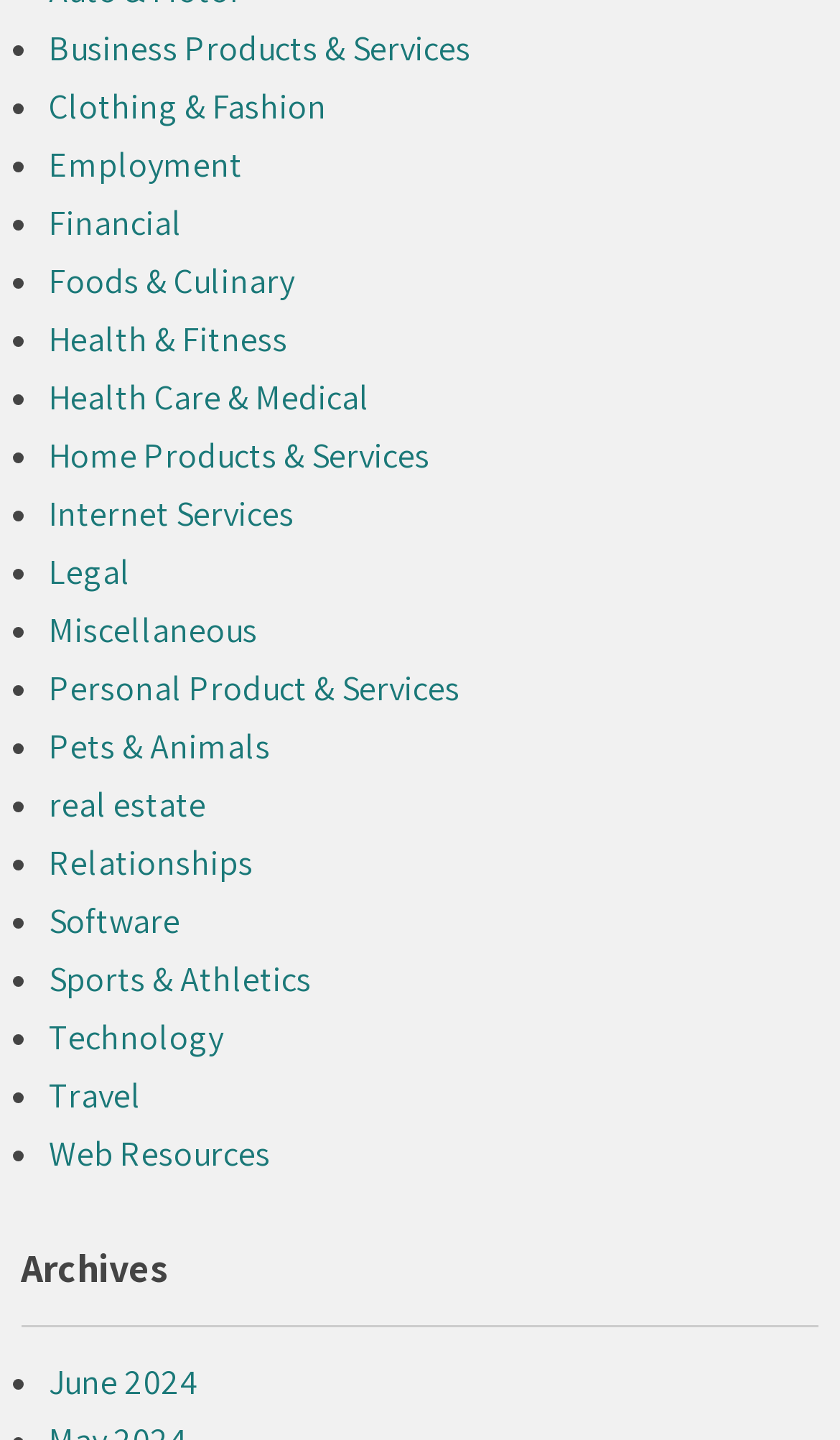Highlight the bounding box coordinates of the element you need to click to perform the following instruction: "Browse Web Resources."

[0.058, 0.786, 0.322, 0.817]